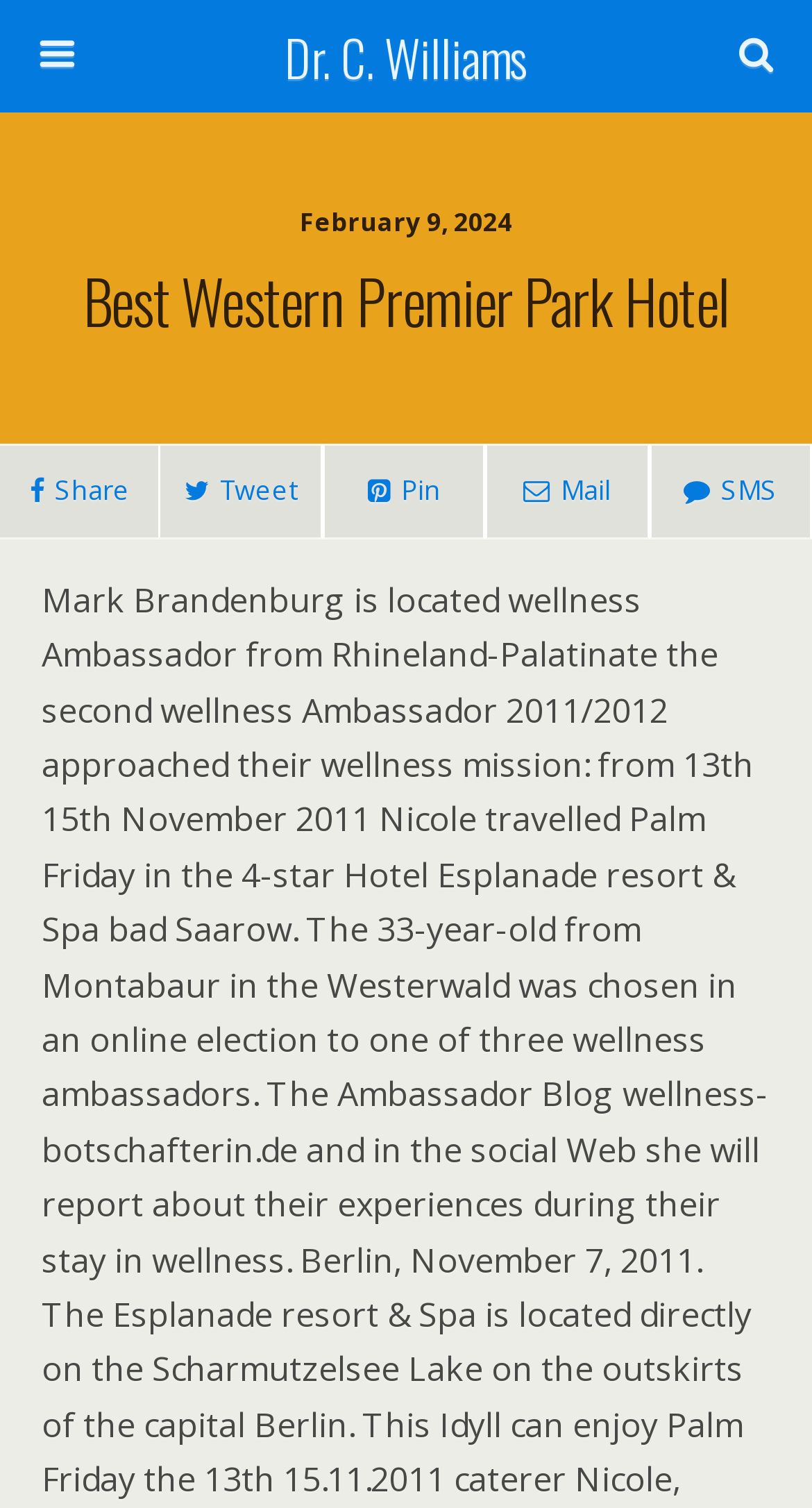Write a detailed summary of the webpage.

The webpage is about the Best Western Premier Park Hotel, with a focus on Dr. C. Williams. At the top, there is a link to Dr. C. Williams, taking up most of the width. Below this, there is a search bar with a text box and a search button to the right. The text box has a placeholder text "Search this website…".

To the right of the search bar, there is a date displayed, "February 9, 2024". Below the search bar, there is a prominent heading that reads "Best Western Premier Park Hotel", spanning the full width of the page.

Further down, there are four social media links, aligned horizontally, allowing users to share, tweet, pin, or mail the content. These links are represented by icons, with the share icon on the left, followed by the tweet, pin, and mail icons.